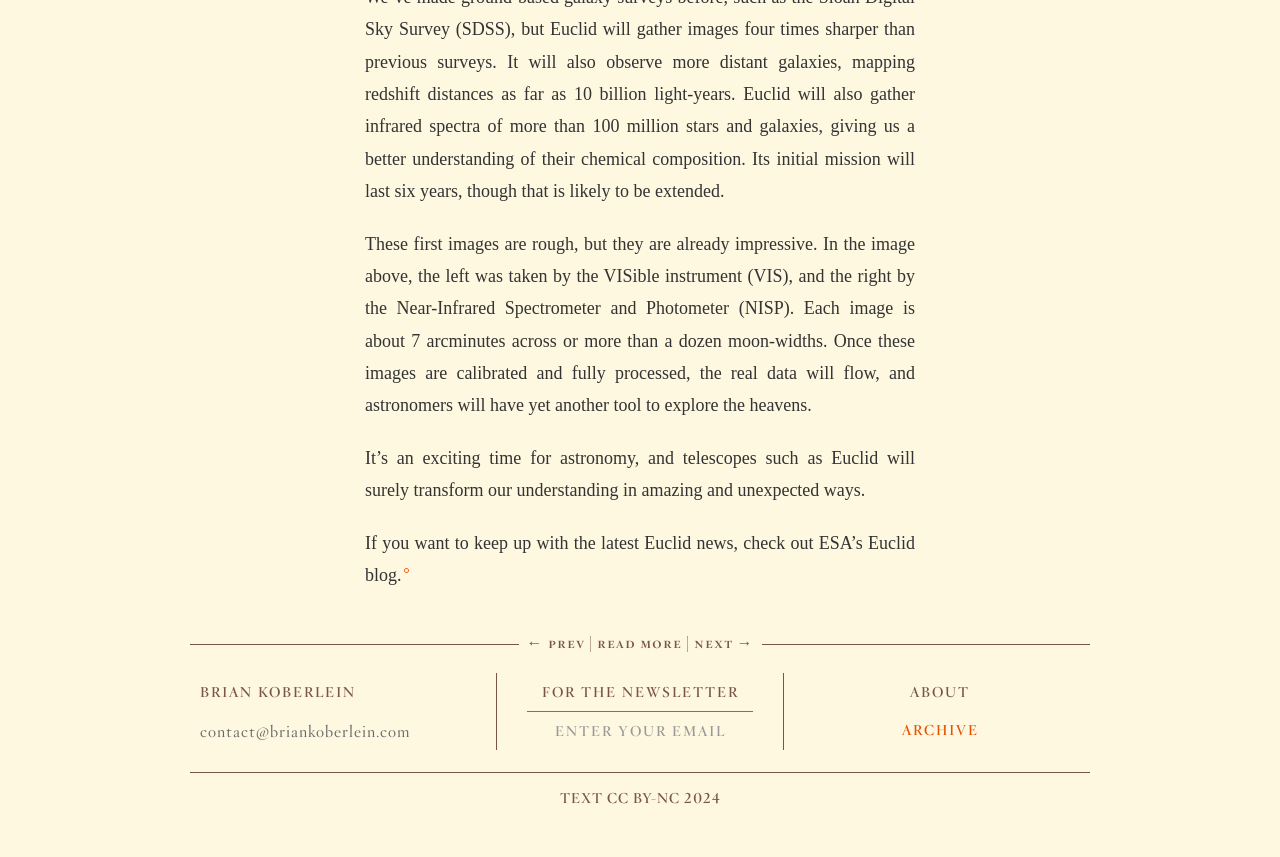Pinpoint the bounding box coordinates of the element you need to click to execute the following instruction: "go to the previous page". The bounding box should be represented by four float numbers between 0 and 1, in the format [left, top, right, bottom].

[0.411, 0.738, 0.457, 0.762]